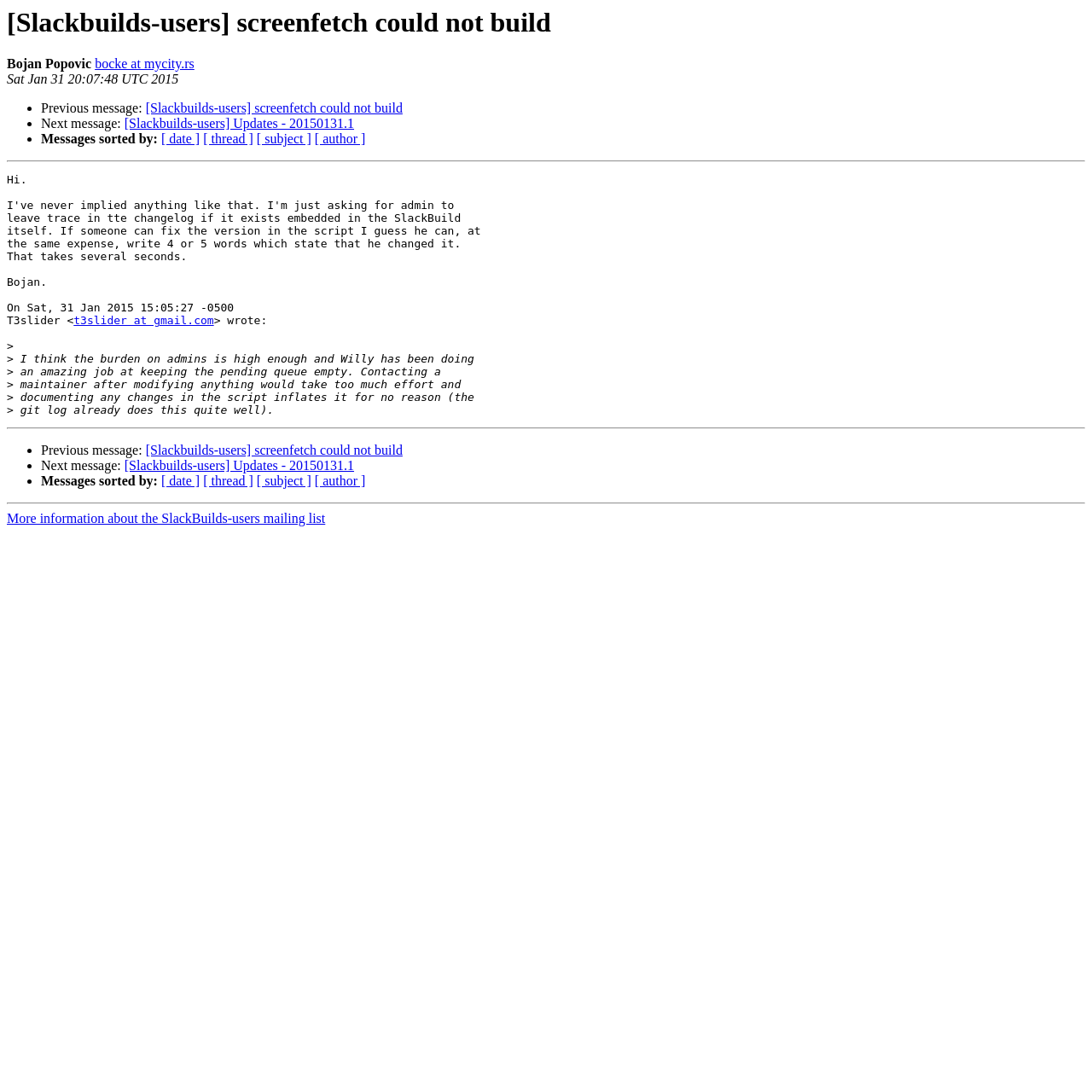Determine and generate the text content of the webpage's headline.

[Slackbuilds-users] screenfetch could not build